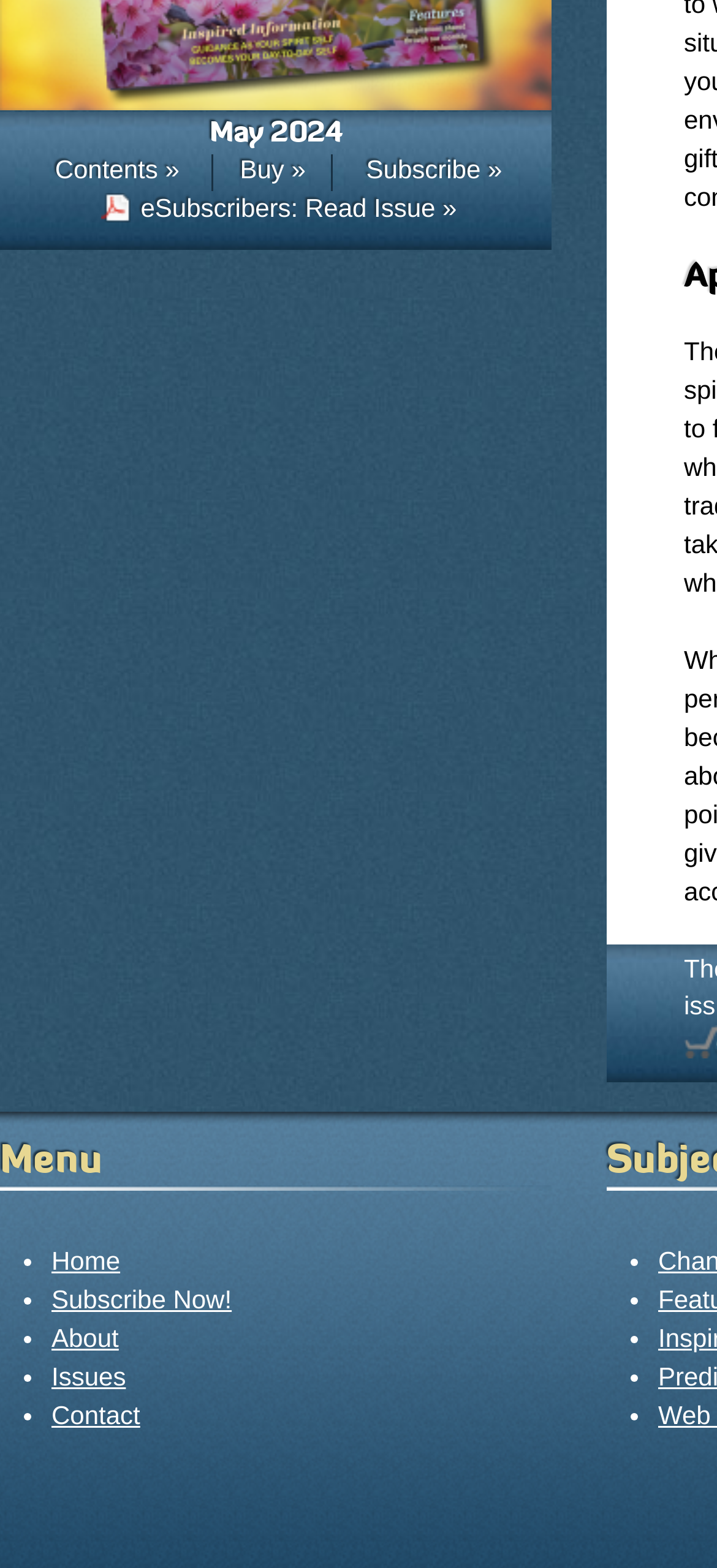Can you provide the bounding box coordinates for the element that should be clicked to implement the instruction: "Go to Contents page"?

[0.077, 0.098, 0.25, 0.117]